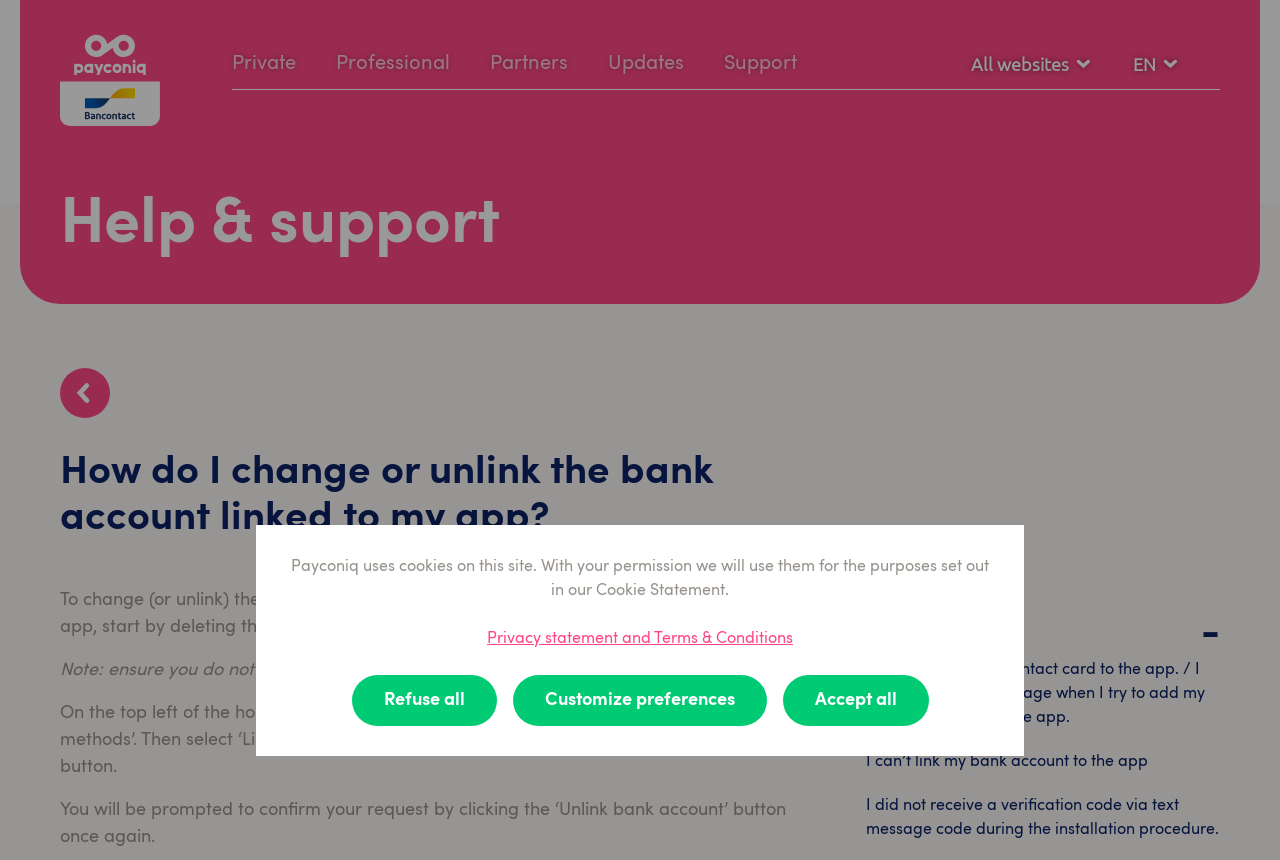Identify the bounding box for the UI element that is described as follows: "Support".

[0.566, 0.056, 0.623, 0.091]